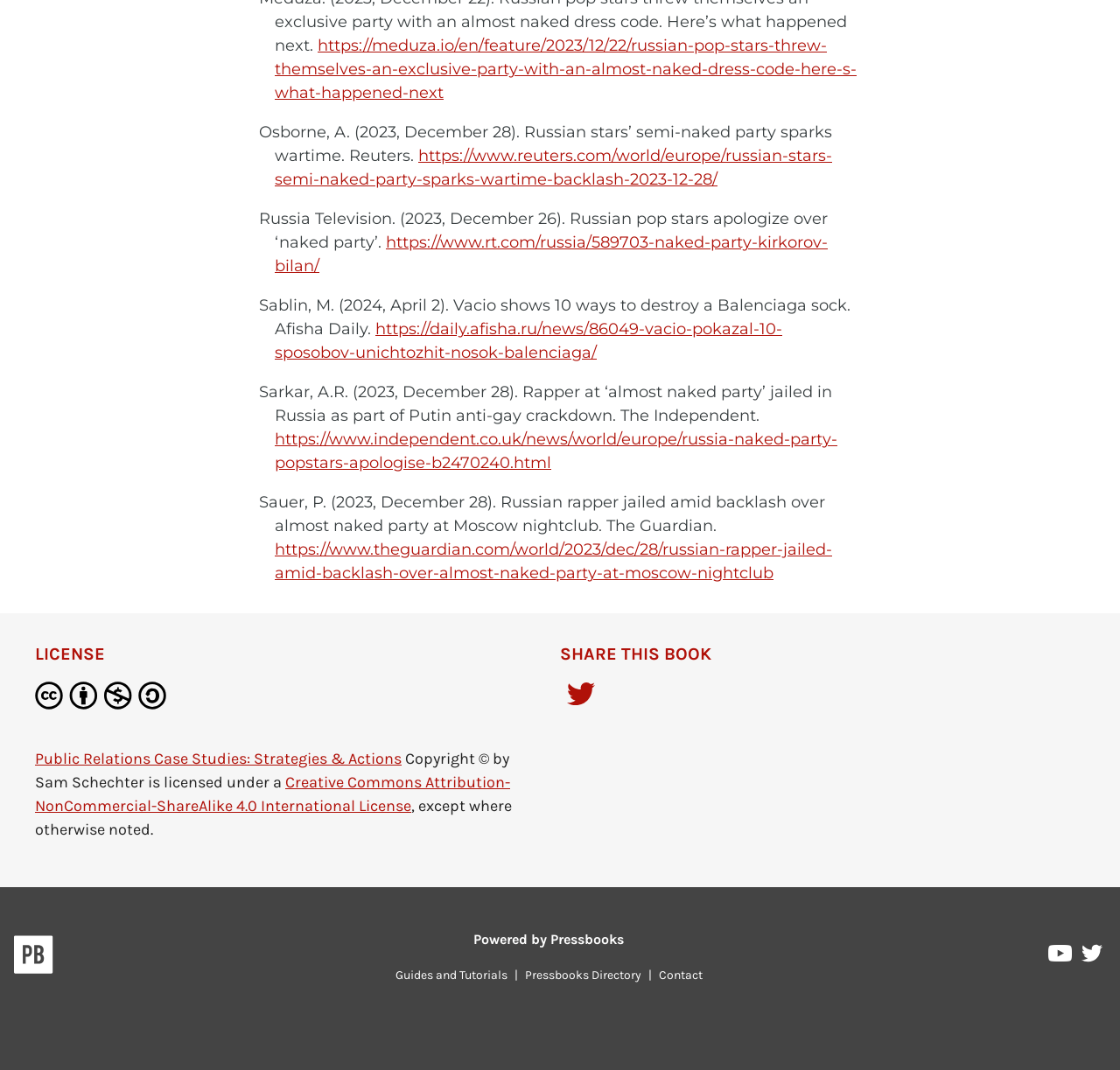Bounding box coordinates should be provided in the format (top-left x, top-left y, bottom-right x, bottom-right y) with all values between 0 and 1. Identify the bounding box for this UI element: Lighting Fixtures

None